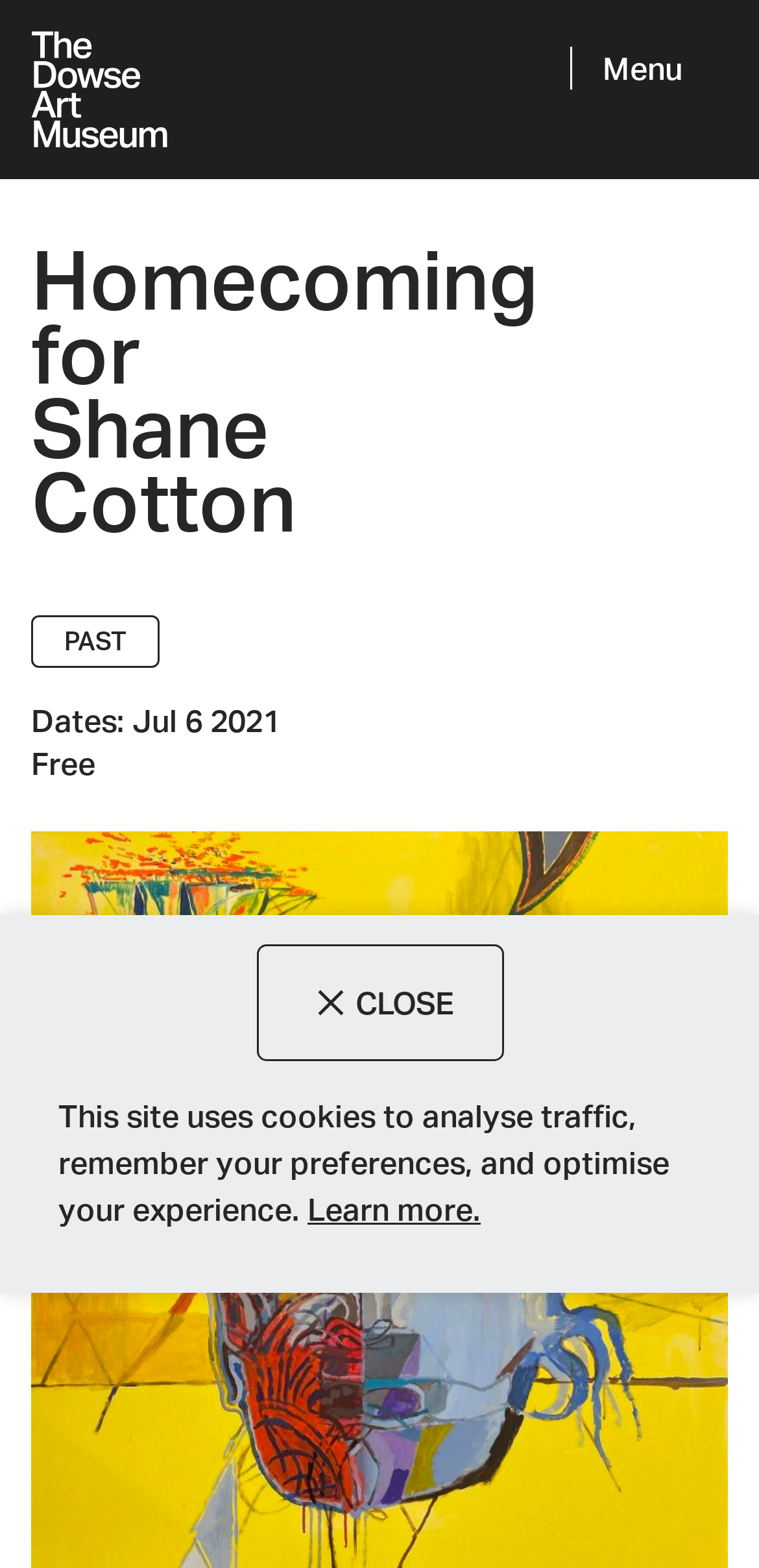Determine the bounding box for the UI element as described: "Home". The coordinates should be represented as four float numbers between 0 and 1, formatted as [left, top, right, bottom].

[0.041, 0.02, 0.221, 0.094]